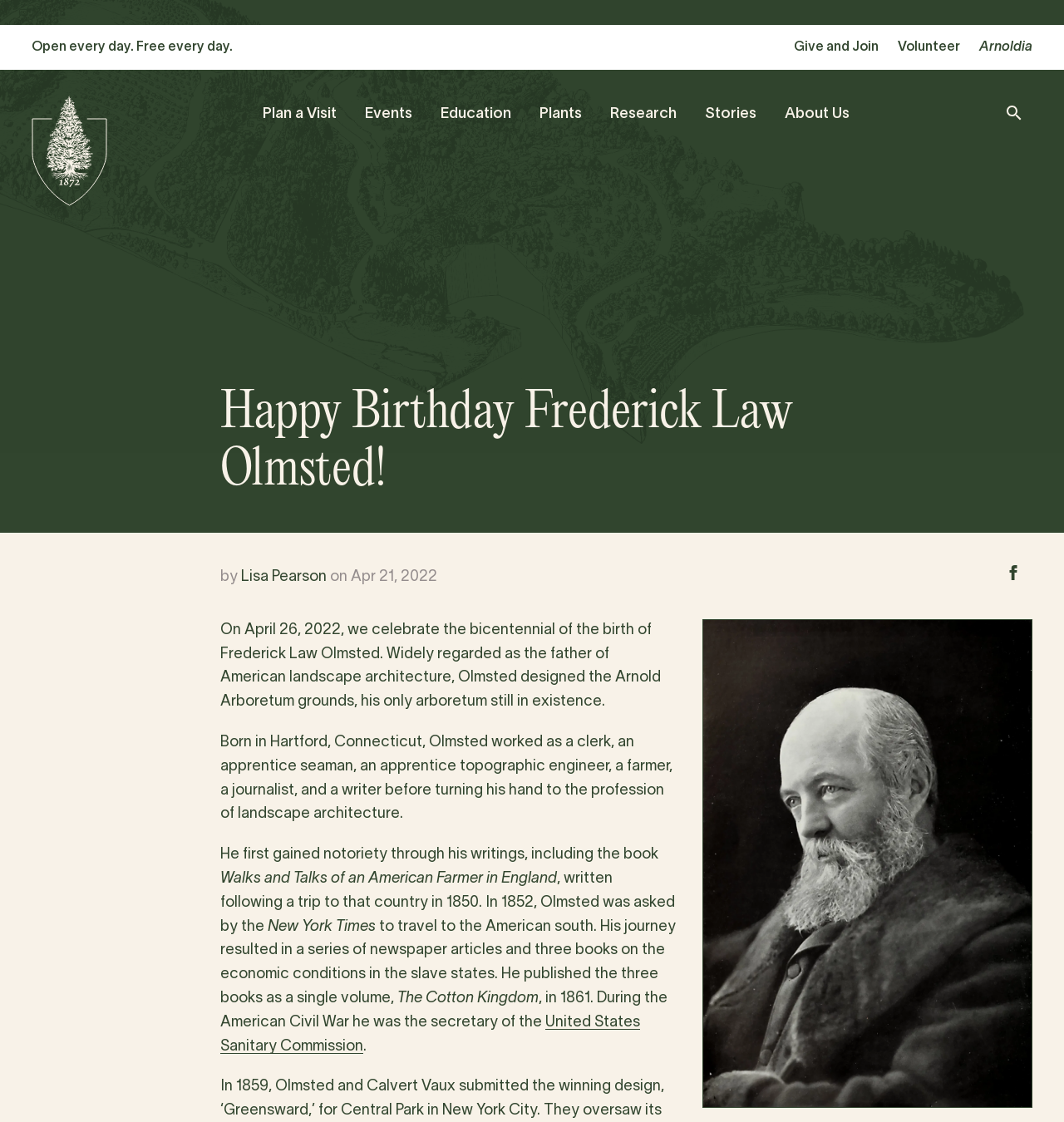Detail the features and information presented on the webpage.

The webpage is dedicated to celebrating the 200th anniversary of Frederick Law Olmsted's birth. At the top, there are several links, including "Open every day. Free every day.", "Give and Join", "Volunteer", and "Arnoldia", aligned horizontally across the page. Below these links, there is a prominent image of the Arnold Arboretum's logo, accompanied by a "Home" link.

The main content of the page is divided into sections. The first section features a large heading "Happy Birthday Frederick Law Olmsted!" followed by a "Share" button and a link to share the content on Facebook. Below this, there is a brief description of the article, including the author's name, "Lisa Pearson", and the date "Apr 21, 2022".

The main article is divided into paragraphs, describing Olmsted's life and achievements. There is a large portrait of Olmsted, taken in 1893, which can be opened in a modal gallery. The text describes Olmsted as the father of American landscape architecture, who designed the Arnold Arboretum grounds, and mentions his various professions before turning to landscape architecture.

The article continues to describe Olmsted's writings, including his book "Walks and Talks of an American Farmer in England", and his journey to the American south, which resulted in a series of newspaper articles and three books on the economic conditions in the slave states. There is also a mention of his role as the secretary of the United States Sanitary Commission during the American Civil War.

Throughout the page, there are several links to other sections of the website, including "Plan a Visit", "Events", "Education", "Plants", "Research", "Stories", and "About Us", which are aligned horizontally below the main content. At the top right corner, there is a button to toggle the search bar.